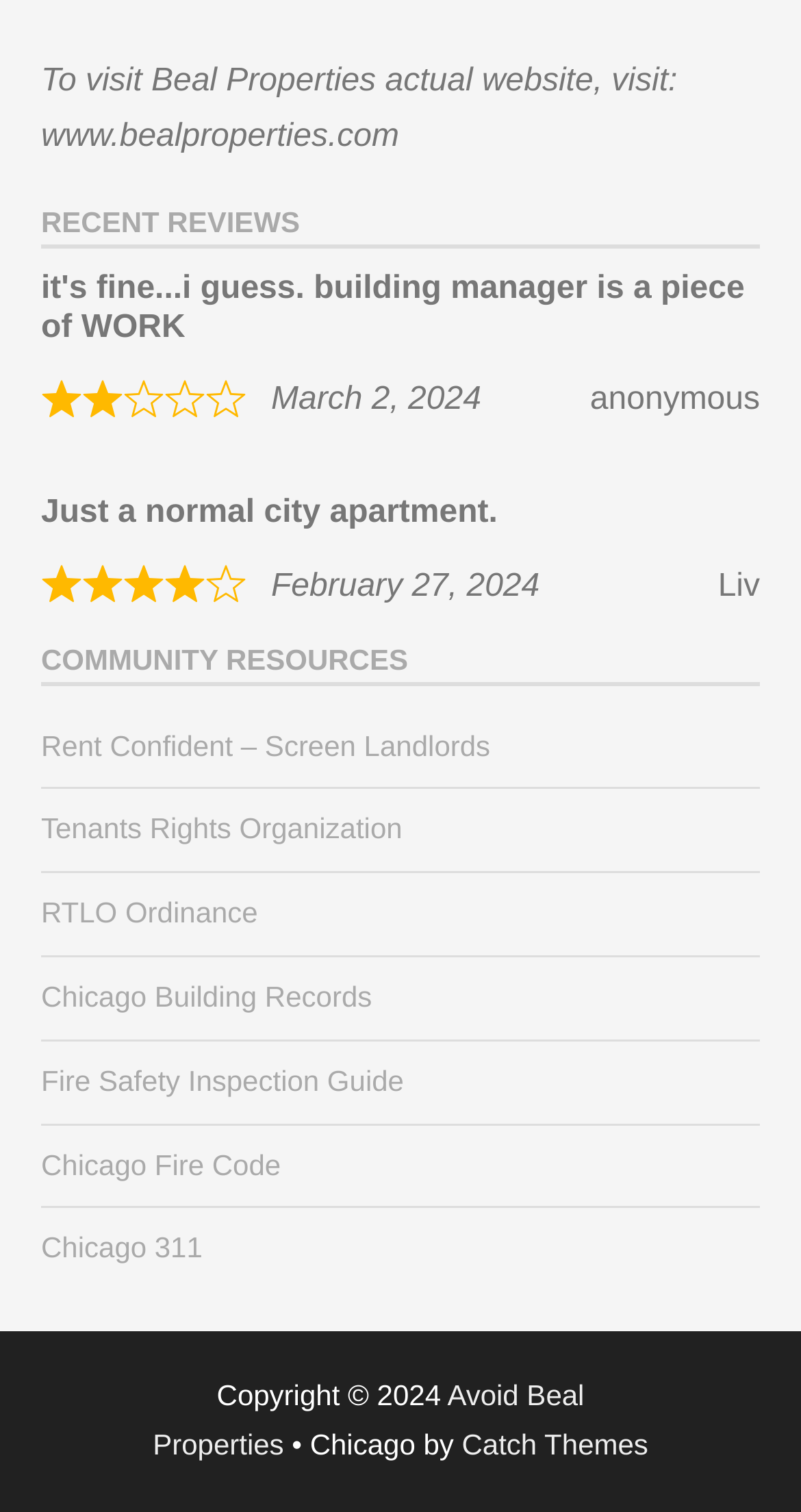Locate the bounding box coordinates of the element that should be clicked to fulfill the instruction: "Visit Beal Properties actual website".

[0.051, 0.042, 0.846, 0.102]